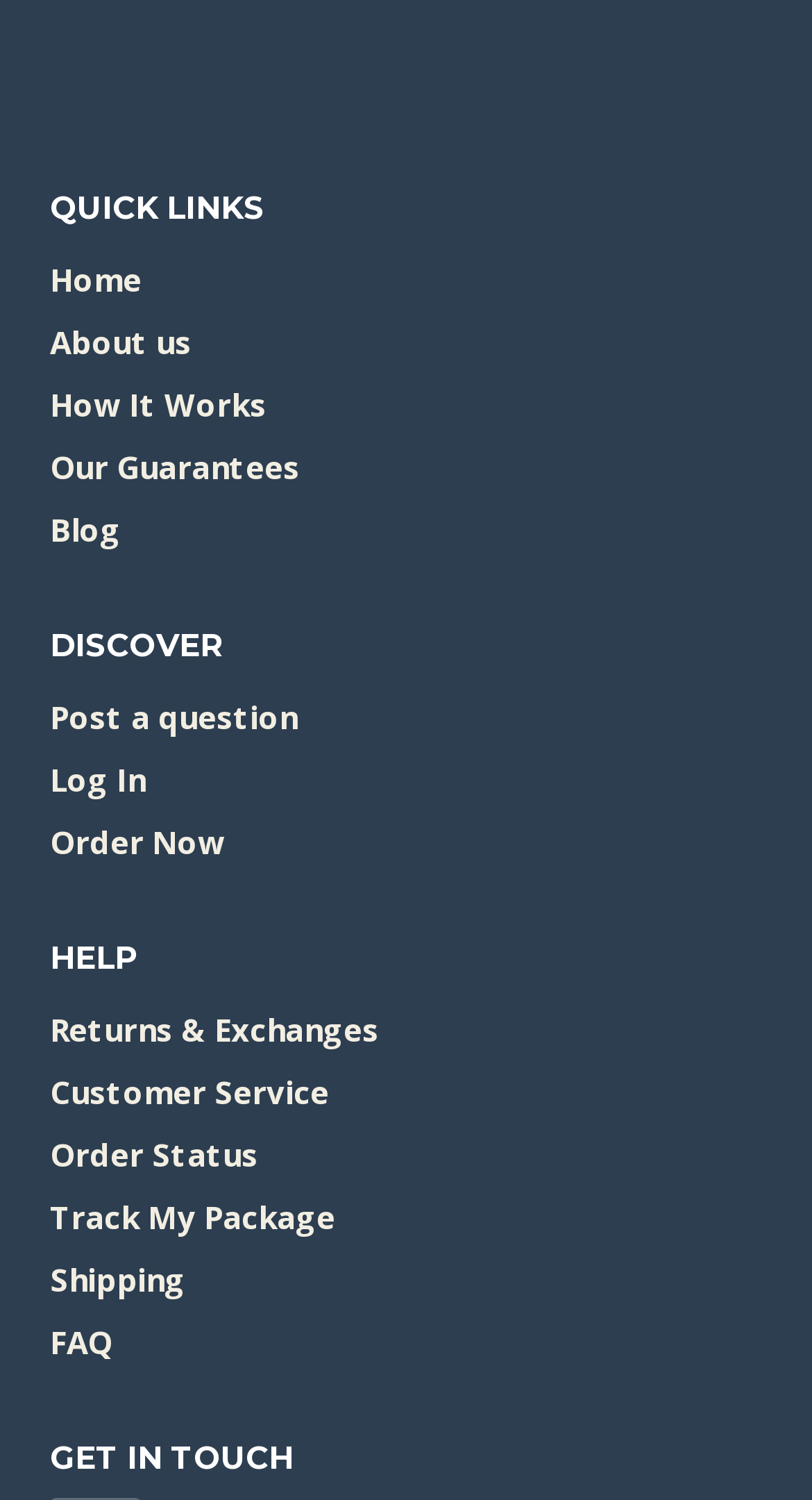Identify the bounding box coordinates for the UI element mentioned here: "FAQ". Provide the coordinates as four float values between 0 and 1, i.e., [left, top, right, bottom].

[0.062, 0.874, 0.938, 0.916]